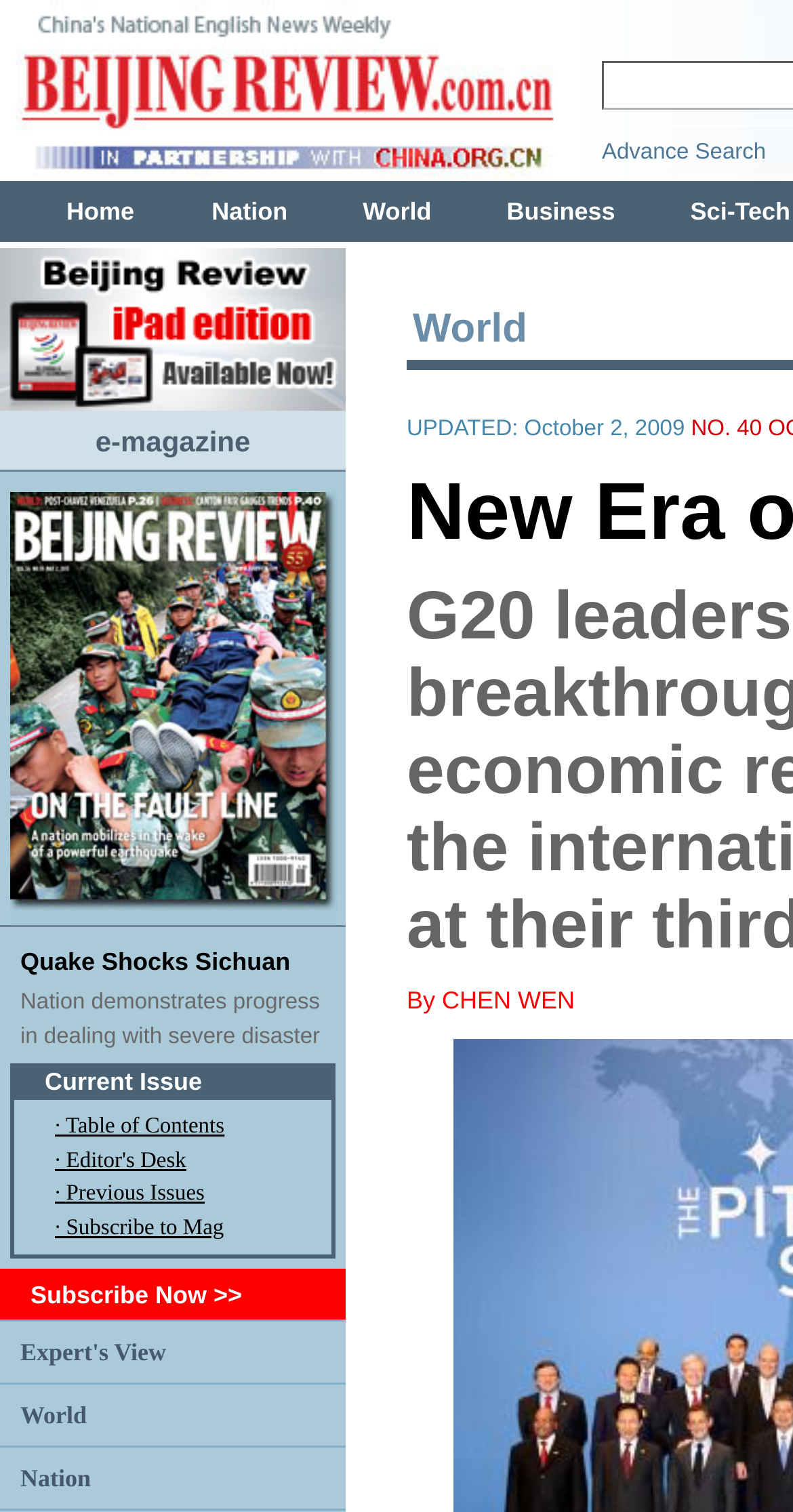Generate a comprehensive description of the contents of the webpage.

The webpage appears to be a news or magazine website, with a focus on international news and current events. At the top of the page, there is a banner with a link and an image, followed by a table with three rows. The first row contains a link to "e-magazine", while the second row has a news article titled "Quake Shocks Sichuan Nation demonstrates progress in dealing with severe disaster" with a link and an image. The third row has a table with two columns, with links to "Current Issue", "Table of Contents", "Editor's Desk", "Previous Issues", and "Subscribe to Mag".

Below this table, there is a section with a series of links to different categories, including "Expert's View", "World", and "Nation". Each of these links is accompanied by a brief description or title. The page also has a number of images and icons scattered throughout, although their exact content is not specified.

Overall, the webpage appears to be a news or magazine website with a focus on international news and current events, with a variety of links and categories to explore.